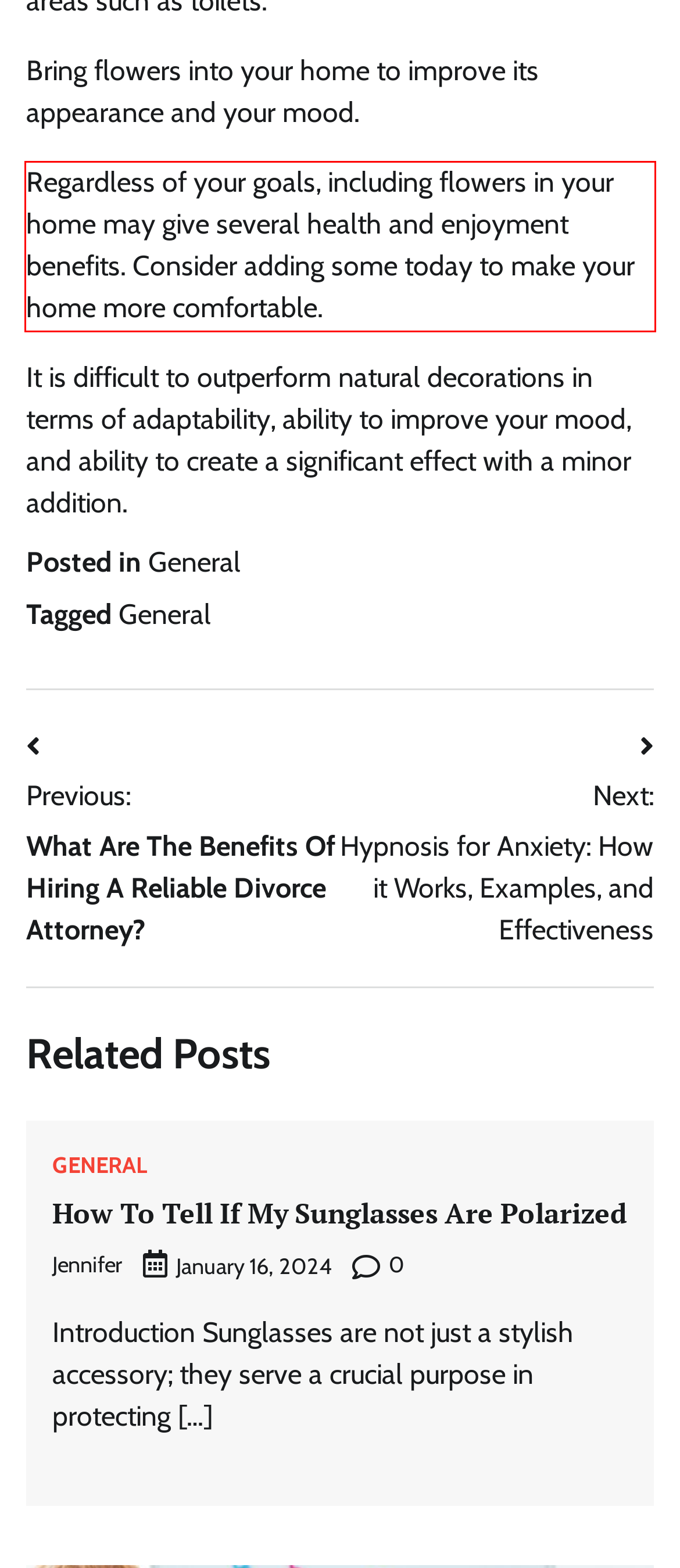Within the screenshot of the webpage, there is a red rectangle. Please recognize and generate the text content inside this red bounding box.

Regardless of your goals, including flowers in your home may give several health and enjoyment benefits. Consider adding some today to make your home more comfortable.